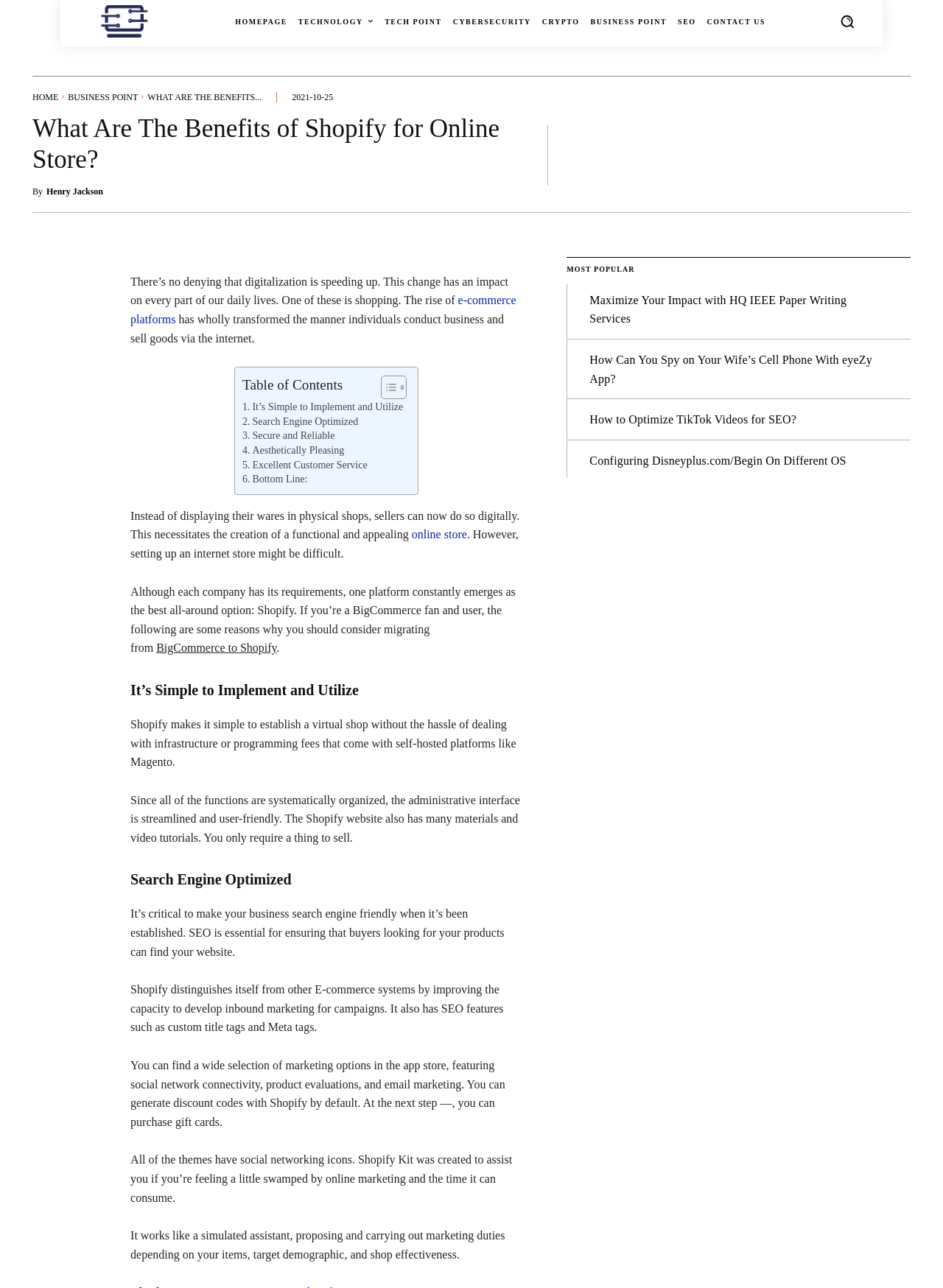Convey a detailed summary of the webpage, mentioning all key elements.

This webpage is about the benefits of using Shopify for online stores. At the top, there is a logo and a navigation menu with links to various sections, including "HOMEPAGE", "TECHNOLOGY", "TECH POINT", and others. Below the navigation menu, there is a search button.

The main content of the webpage is divided into sections, each with a heading. The first section is an introduction to the benefits of Shopify, followed by a table of contents that links to different sections of the webpage.

The first benefit of Shopify mentioned is that it's simple to implement and utilize. This section explains that Shopify makes it easy to set up an online store without dealing with infrastructure or programming fees.

The next section discusses how Shopify is search engine optimized, making it easy for customers to find the online store. This section also mentions that Shopify has SEO features such as custom title tags and Meta tags, and that it offers a wide range of marketing options in its app store.

The webpage also has a section on the benefits of Shopify's themes, which have social networking icons, and its marketing assistant, Shopify Kit, which helps with online marketing tasks.

At the bottom of the webpage, there are several headings and links to other articles, including "MOST POPULAR", "Maximize Your Impact with HQ IEEE Paper Writing Services", "How Can You Spy on Your Wife’s Cell Phone With eyeZy App?", "How to Optimize TikTok Videos for SEO?", and "Configuring Disneyplus.com/Begin On Different OS".